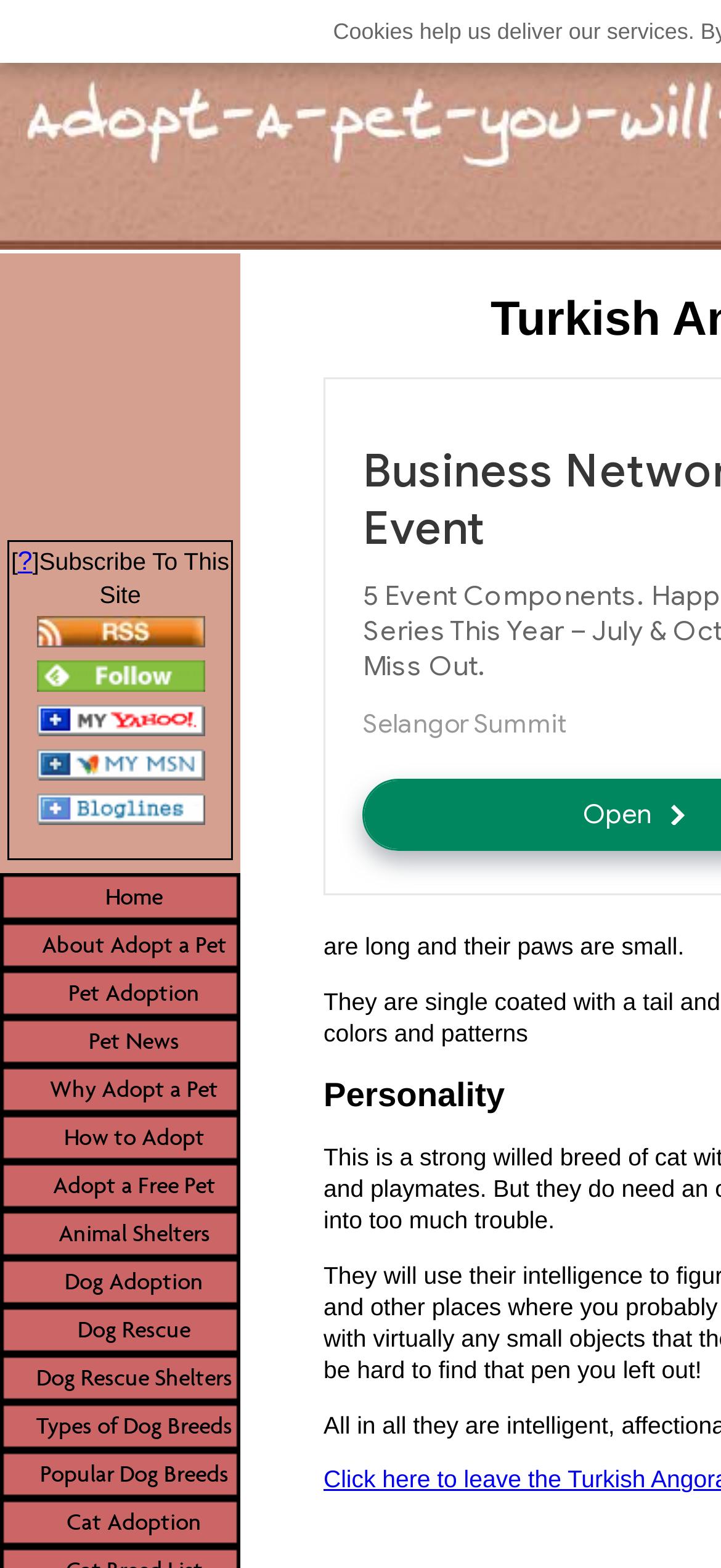Please study the image and answer the question comprehensively:
What is the primary topic of this webpage?

Based on the webpage structure and the links provided, it appears that the primary topic of this webpage is the Turkish Angora Cat breed. The links on the webpage are related to pet adoption, dog and cat breeds, and animal shelters, which suggests that the webpage is focused on providing information about the Turkish Angora Cat.